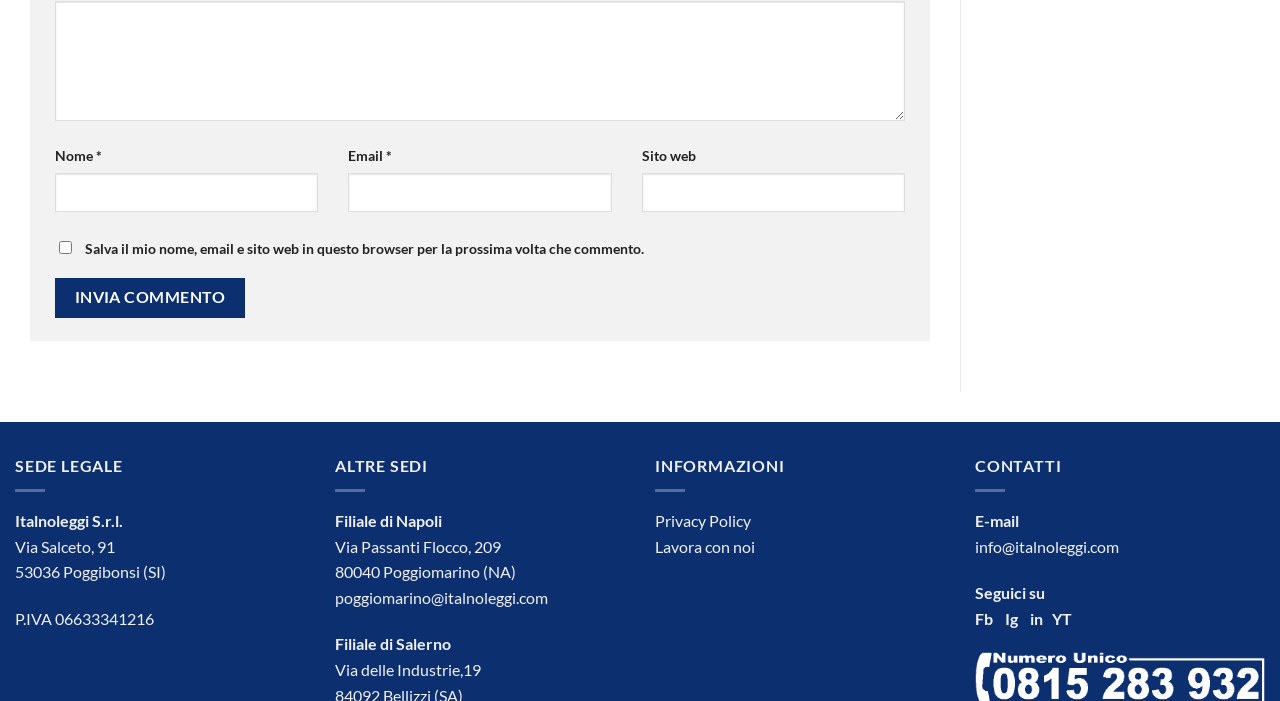Select the bounding box coordinates of the element I need to click to carry out the following instruction: "Visit the privacy policy page".

[0.512, 0.729, 0.587, 0.756]